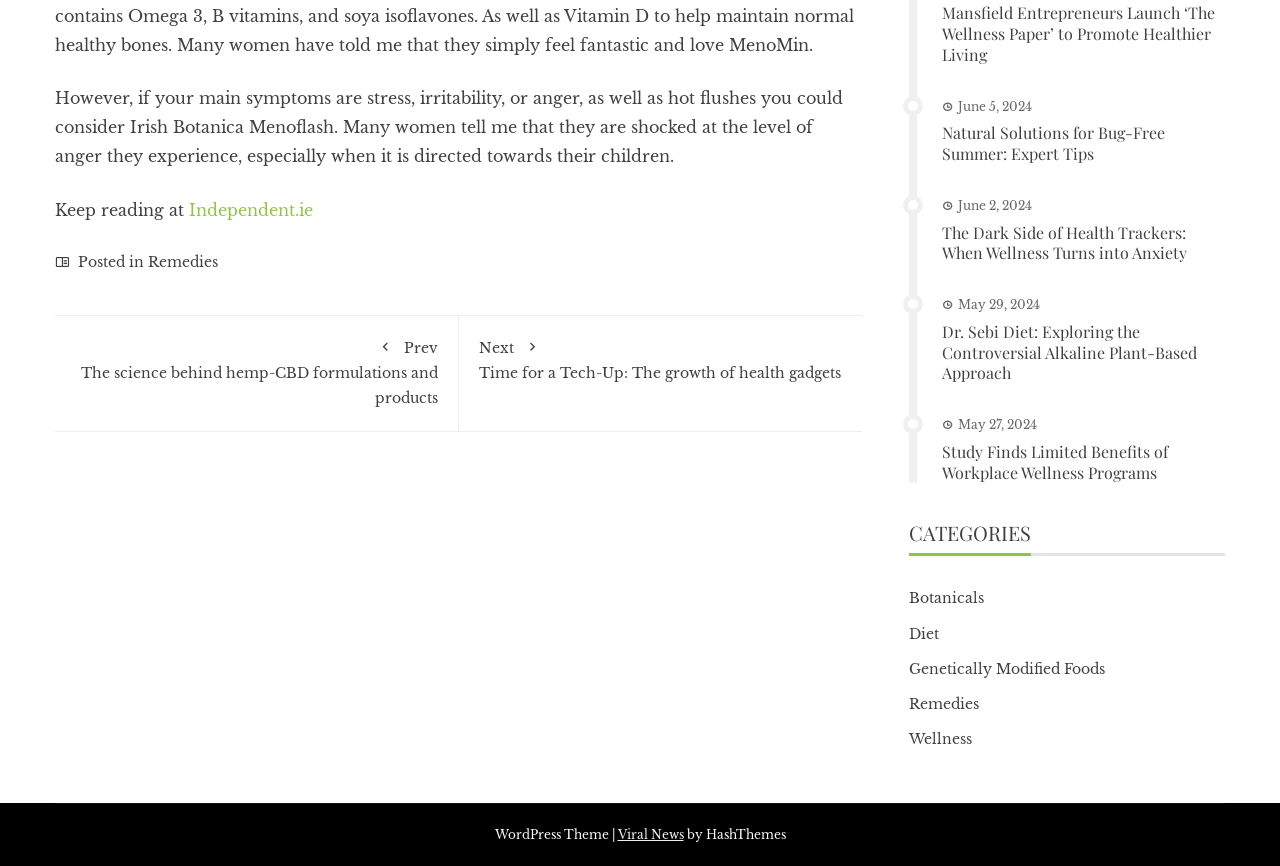From the screenshot, find the bounding box of the UI element matching this description: "parent_node: First Name name="FNAME"". Supply the bounding box coordinates in the form [left, top, right, bottom], each a float between 0 and 1.

None